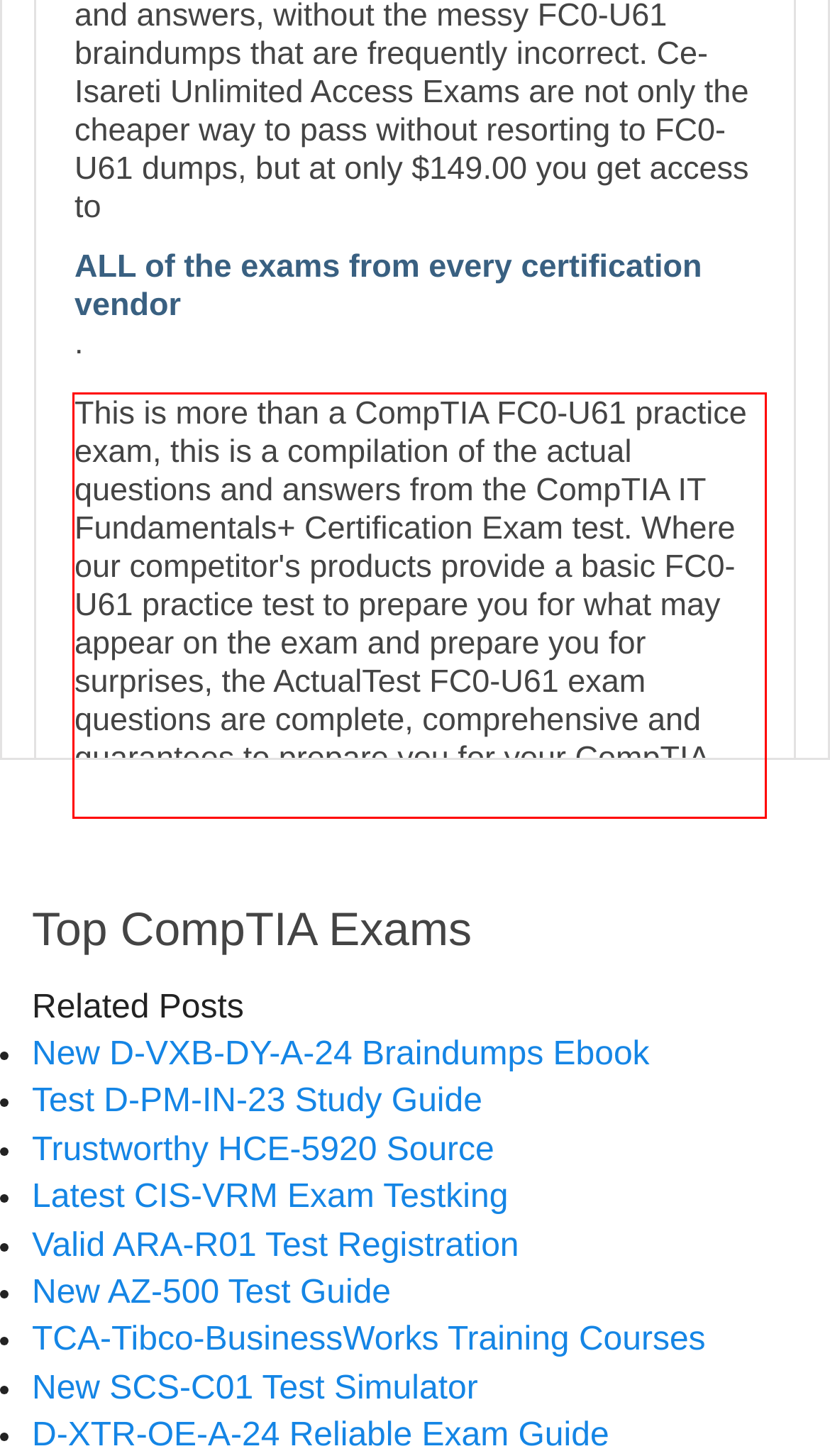Please identify the text within the red rectangular bounding box in the provided webpage screenshot.

This is more than a CompTIA FC0-U61 practice exam, this is a compilation of the actual questions and answers from the CompTIA IT Fundamentals+ Certification Exam test. Where our competitor's products provide a basic FC0-U61 practice test to prepare you for what may appear on the exam and prepare you for surprises, the ActualTest FC0-U61 exam questions are complete, comprehensive and guarantees to prepare you for your CompTIA exam.